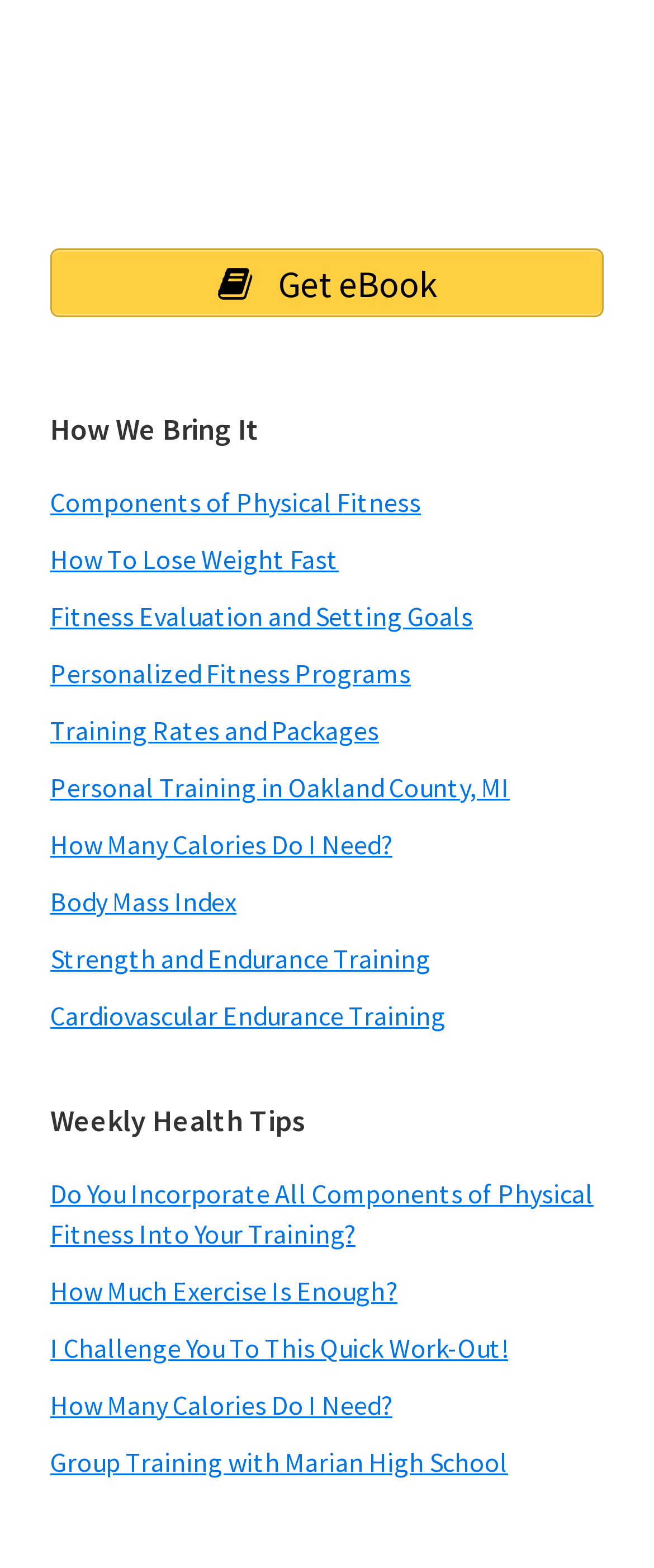Locate the bounding box of the UI element with the following description: "Fitness Evaluation and Setting Goals".

[0.077, 0.382, 0.723, 0.403]